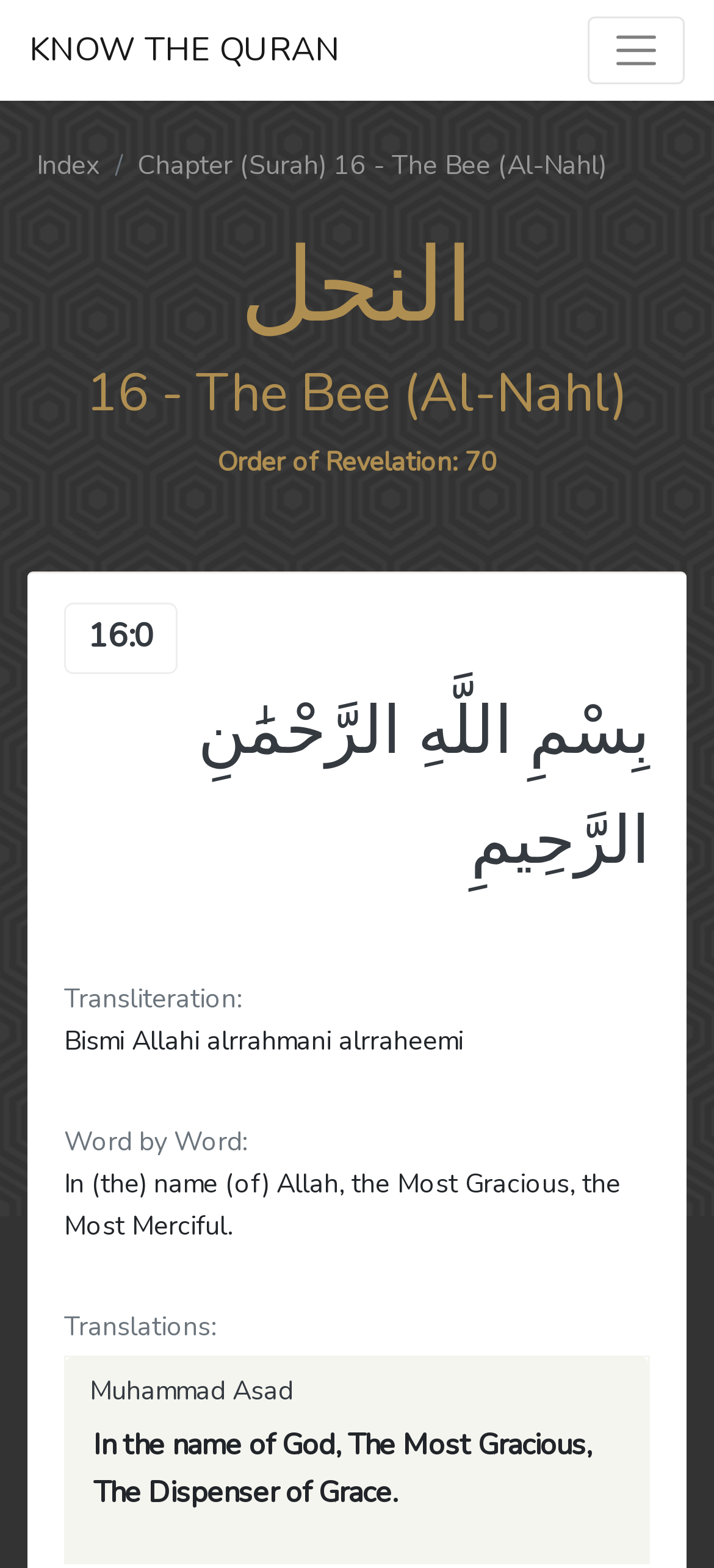Mark the bounding box of the element that matches the following description: "16:0".

[0.123, 0.391, 0.215, 0.419]